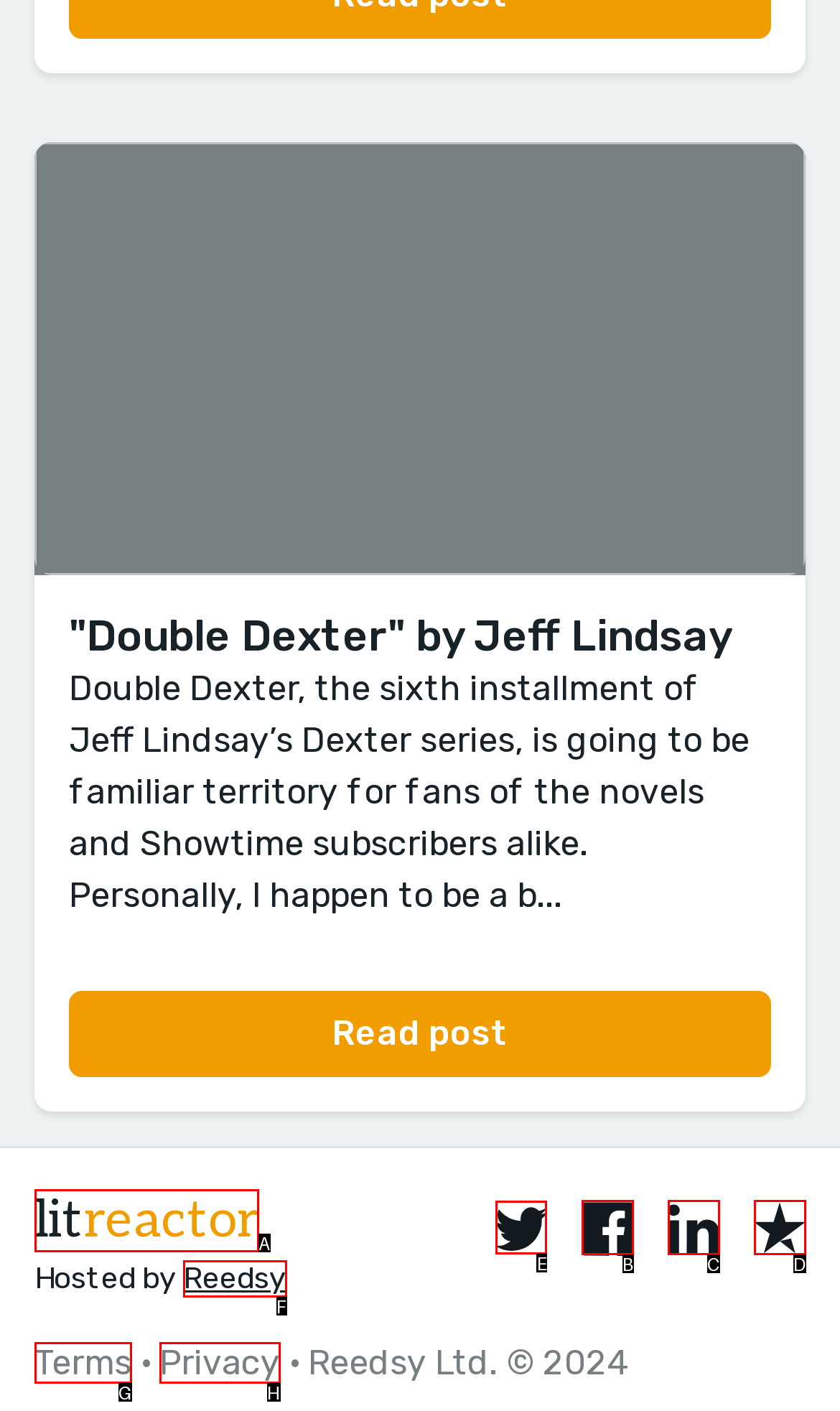Indicate which HTML element you need to click to complete the task: Follow on Twitter. Provide the letter of the selected option directly.

E